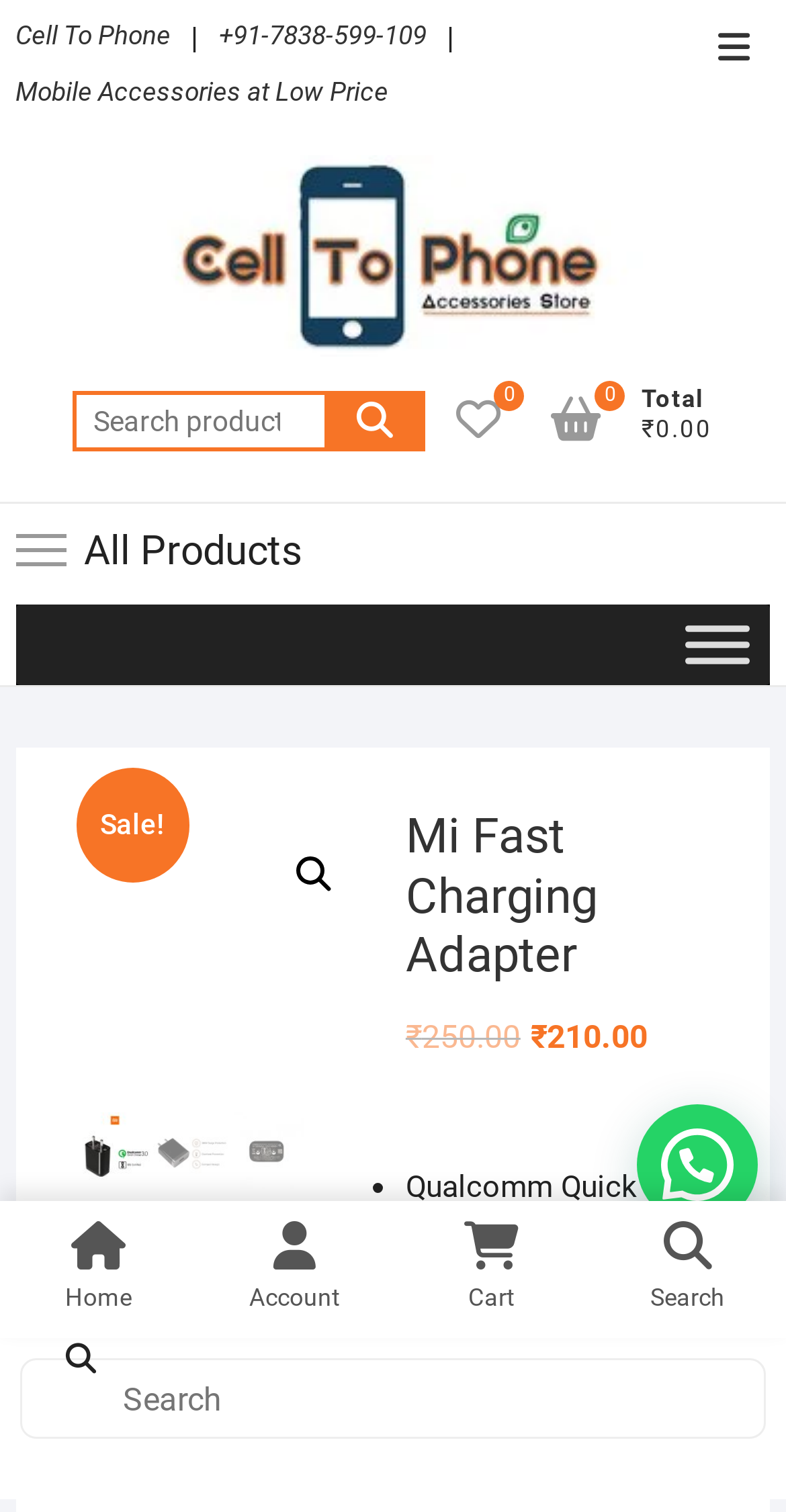Could you please study the image and provide a detailed answer to the question:
What is the logo of this website?

The logo of this website is 'cell to phone logo' which is an image element located at the top left corner of the webpage, with a bounding box coordinate of [0.182, 0.103, 0.818, 0.236].